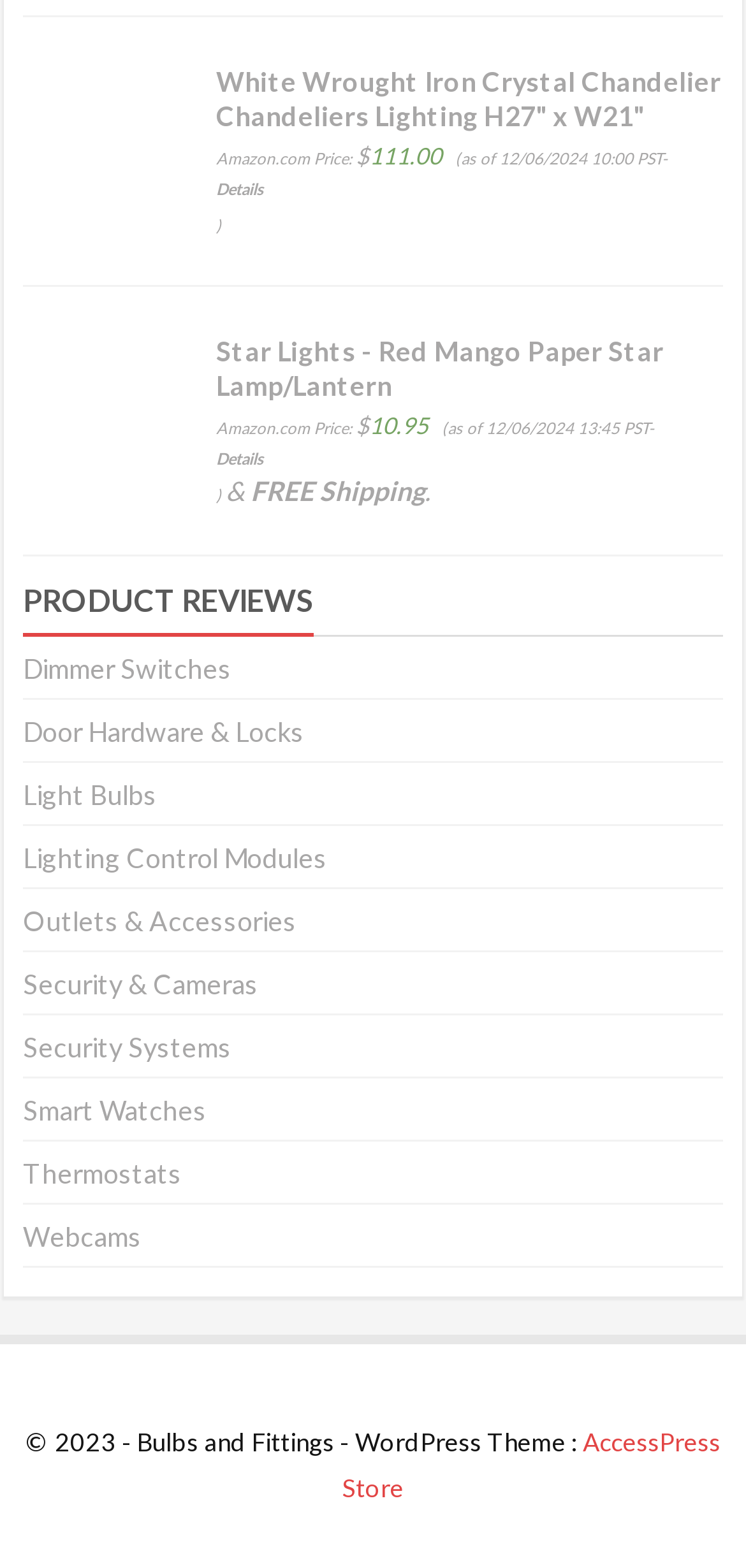Could you locate the bounding box coordinates for the section that should be clicked to accomplish this task: "Read about 'Do animals have a consciousness'".

None